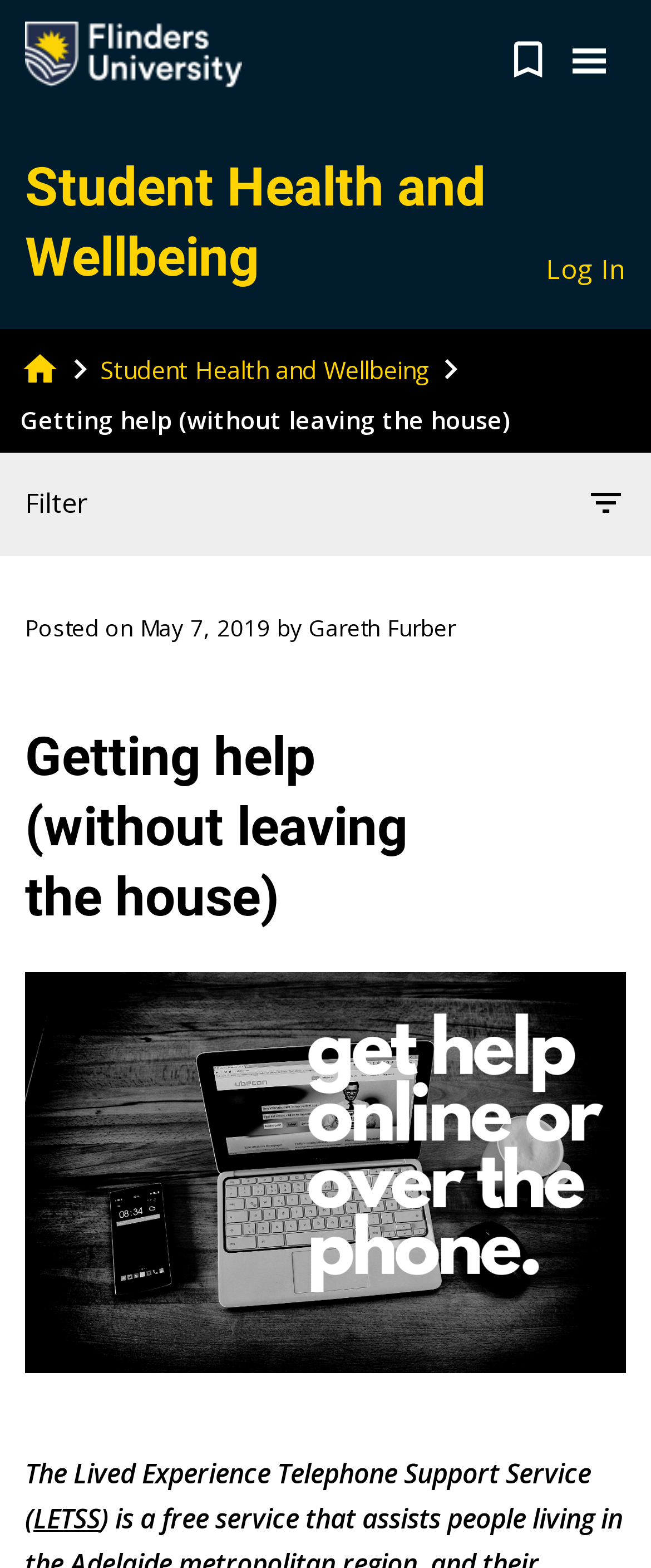Determine the coordinates of the bounding box for the clickable area needed to execute this instruction: "Learn about LETSS".

[0.051, 0.957, 0.154, 0.98]